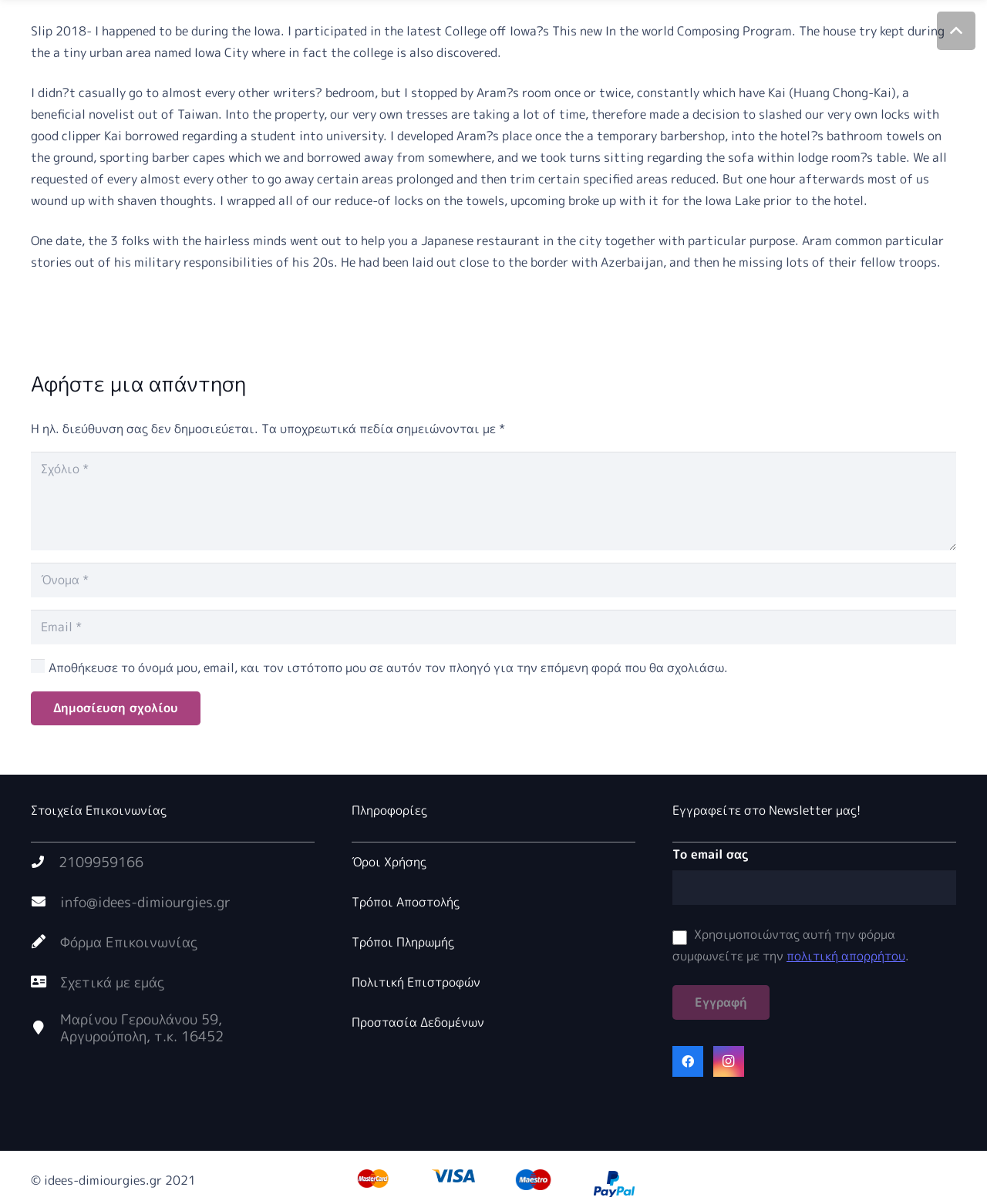Determine the bounding box coordinates of the UI element that matches the following description: "Φόρμα Επικοινωνίας". The coordinates should be four float numbers between 0 and 1 in the format [left, top, right, bottom].

[0.061, 0.776, 0.2, 0.789]